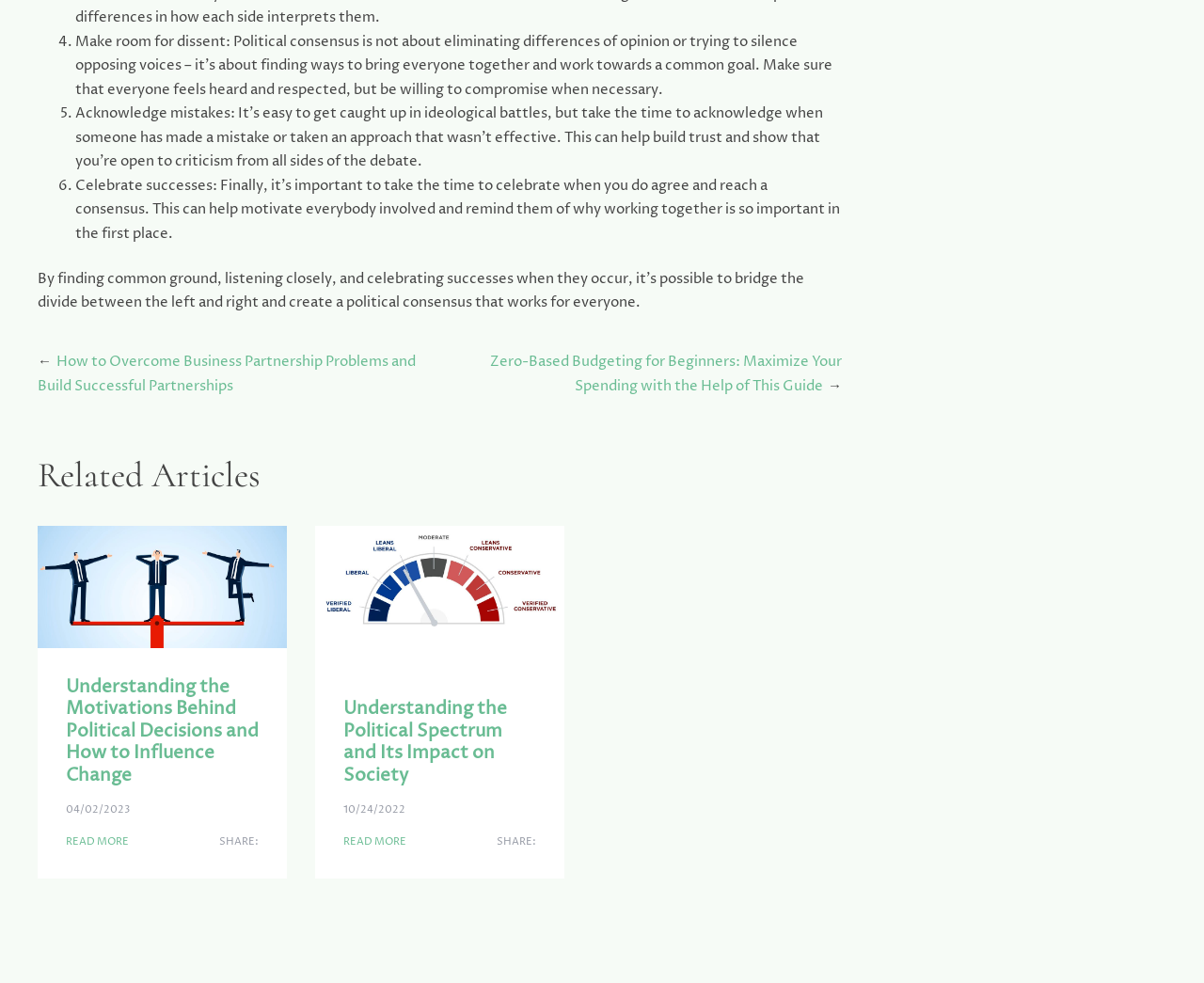Answer the following in one word or a short phrase: 
What is the main topic of the article?

Political consensus